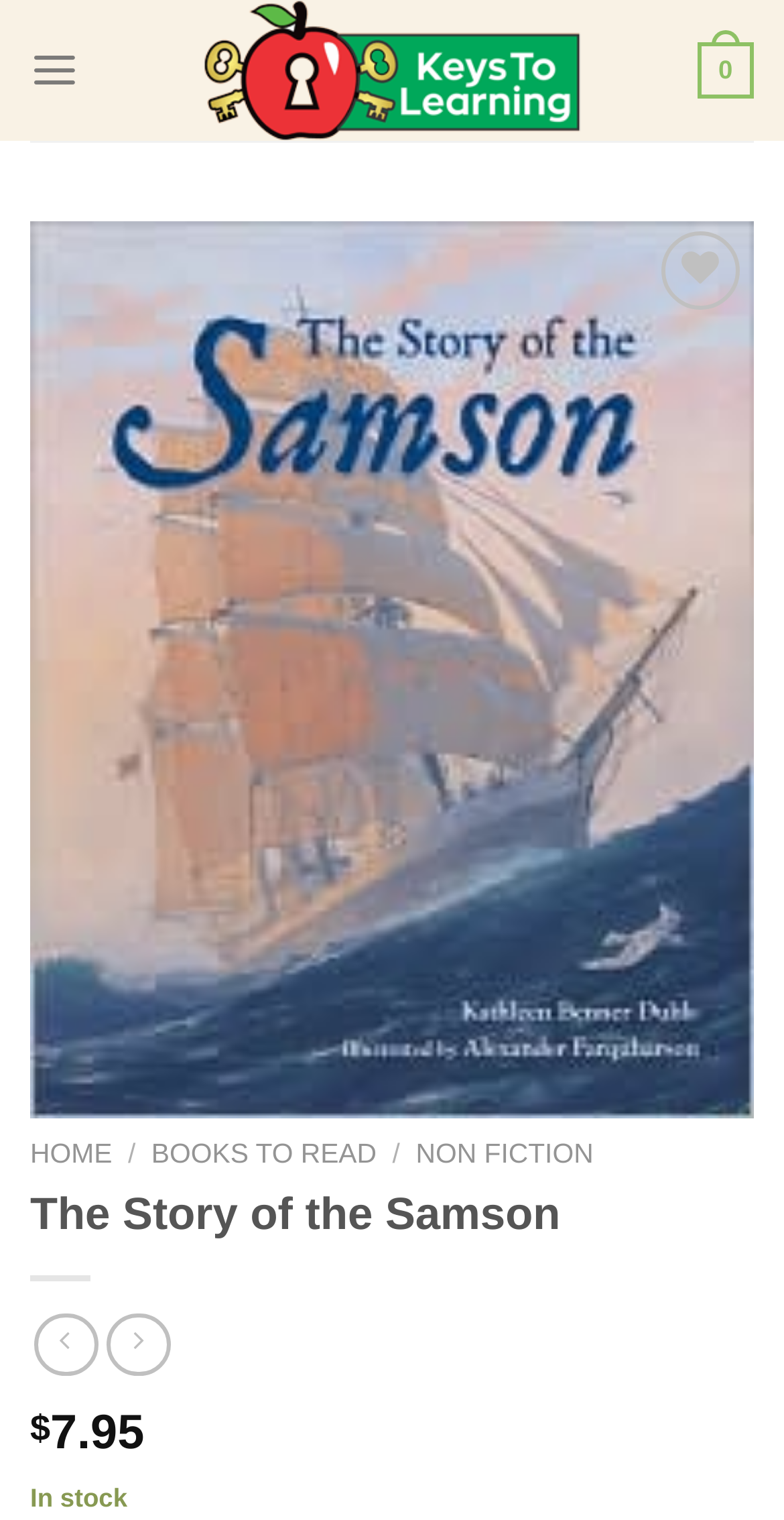Provide your answer in one word or a succinct phrase for the question: 
Is the book in stock?

Yes